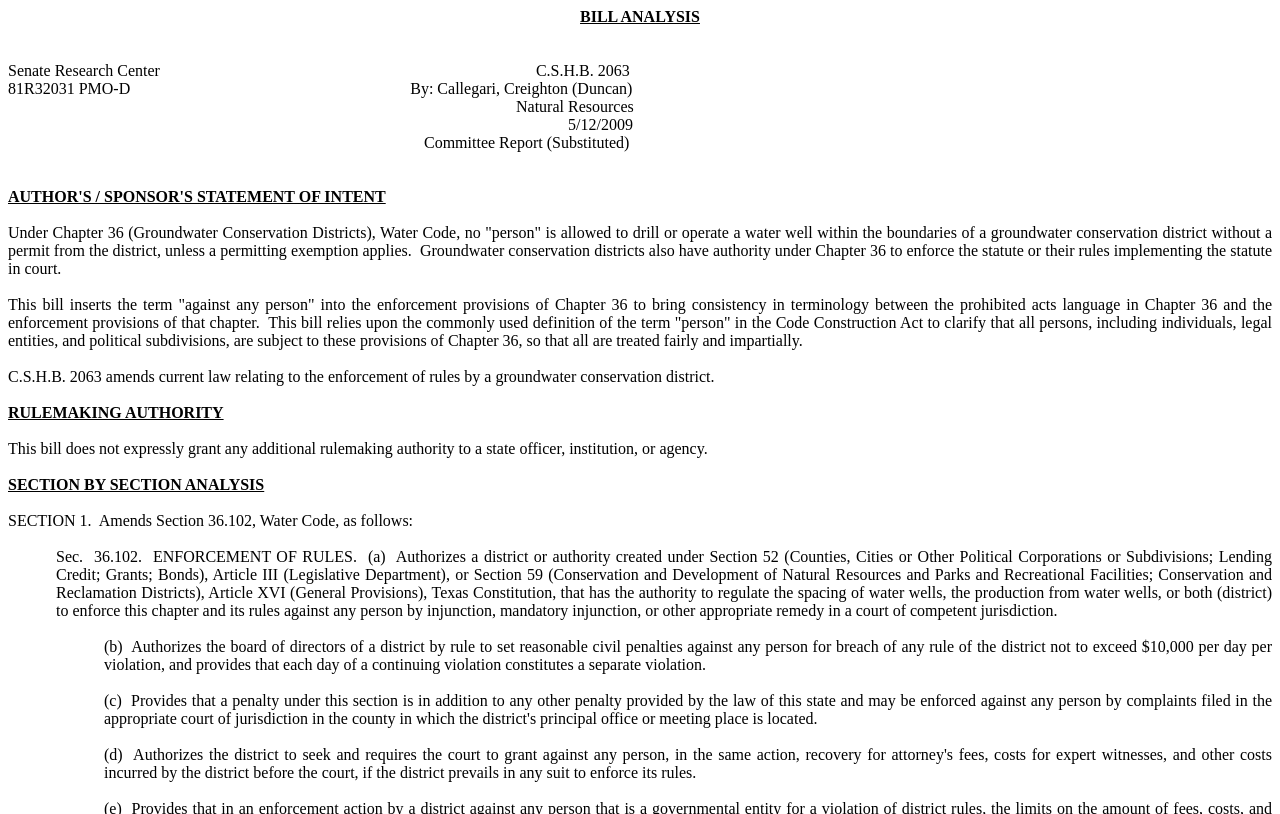Respond to the question below with a single word or phrase:
What is the date of the committee report?

5/12/2009